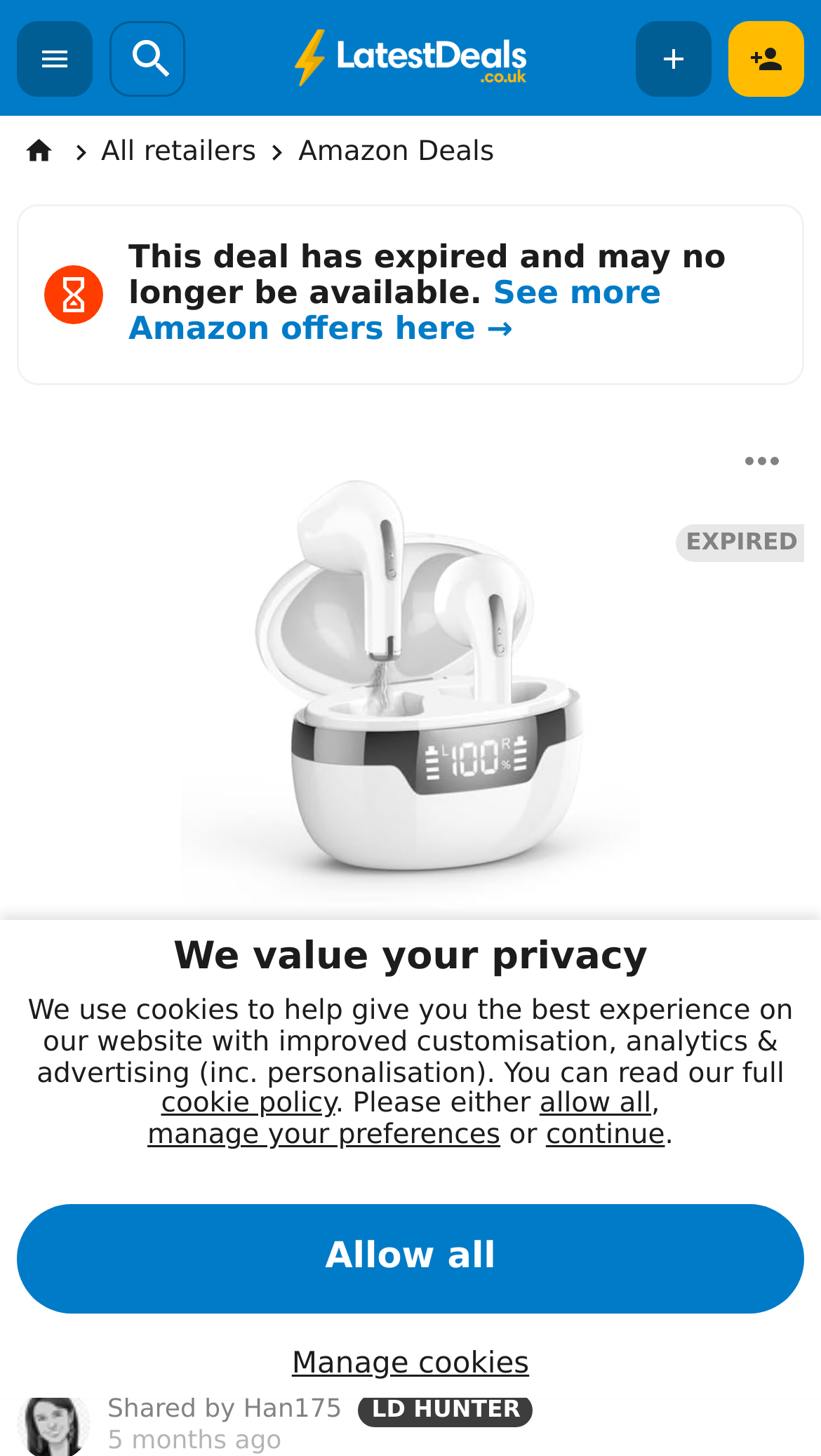Find the bounding box coordinates of the clickable element required to execute the following instruction: "go to Restaurant Vapiano". Provide the coordinates as four float numbers between 0 and 1, i.e., [left, top, right, bottom].

None